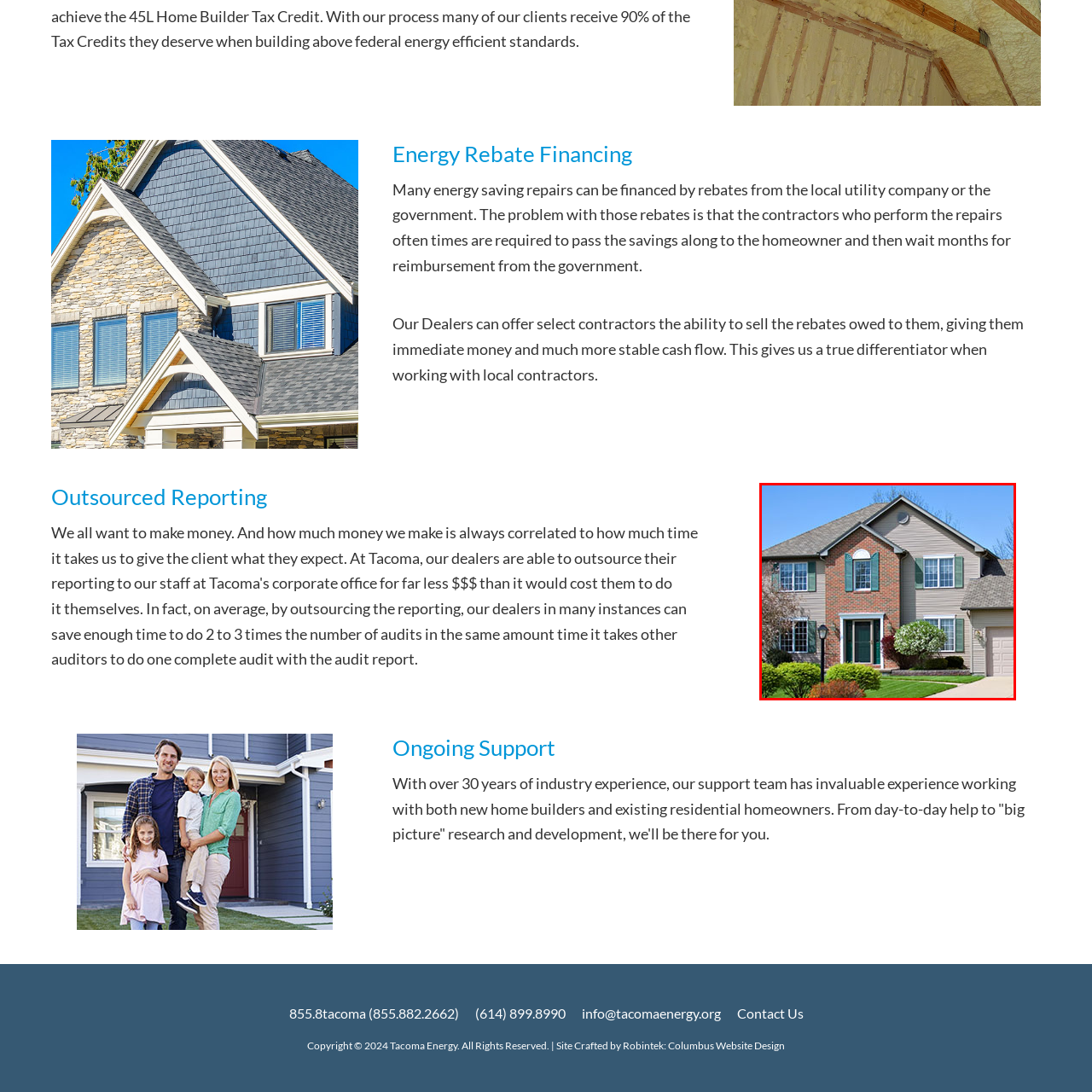Provide an in-depth caption for the picture enclosed by the red frame.

The image showcases a beautiful two-story residential home, characterized by its charming architecture and well-maintained landscaping. The house features a combination of light-colored siding and brick accents, highlighted by green shutters that frame the windows, creating a lively and inviting atmosphere. Strategically placed bushes and flowerbeds enhance the curb appeal, while a charming lamp post adds a touch of elegance to the front yard. The clear blue sky above suggests a sunny day, further enhancing the home's welcoming feel, making it an ideal representation of a cozy and attractive living space, resonant with the theme of "Outsourced Reporting" as indicated in the surrounding content.